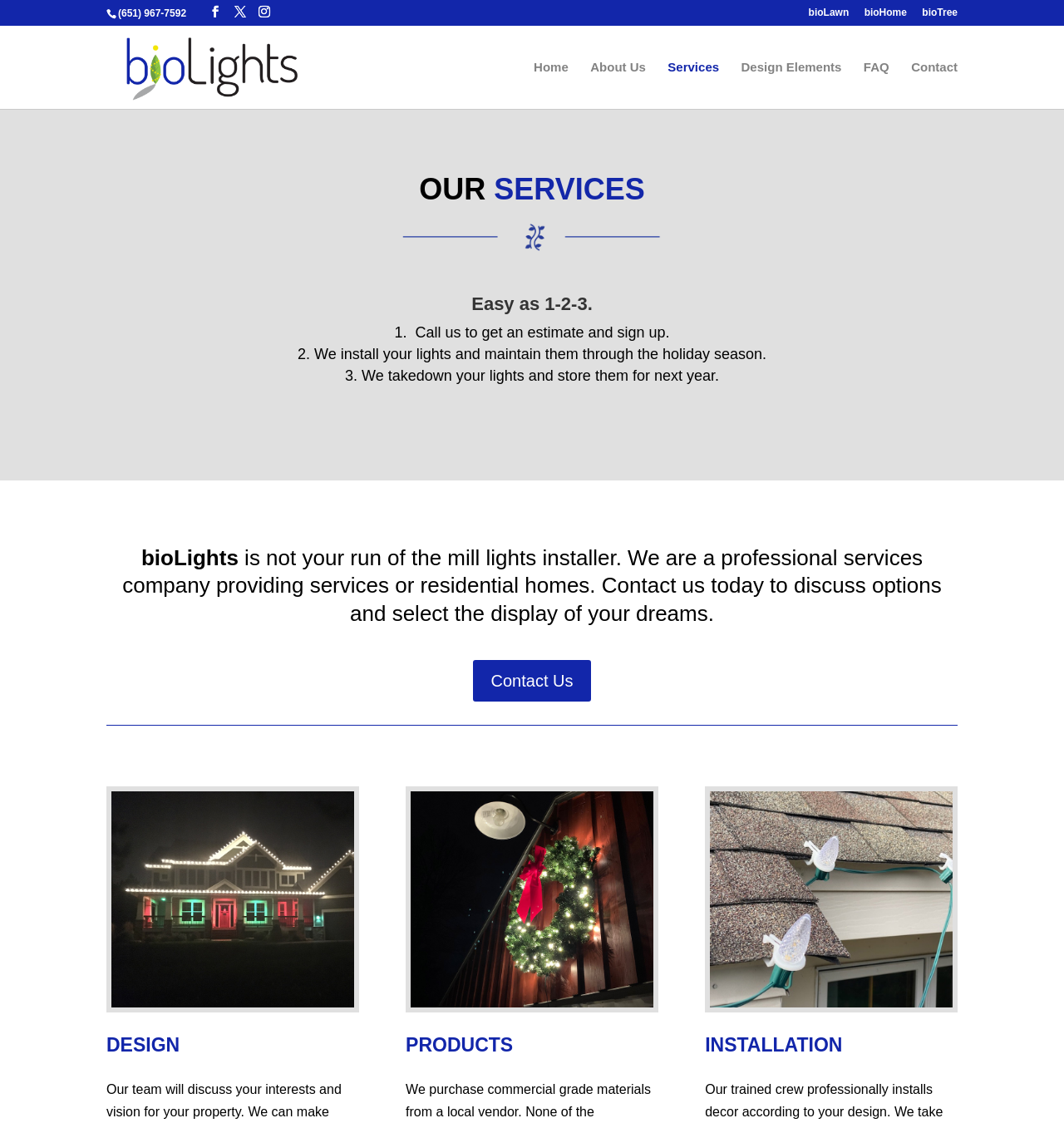Give a one-word or one-phrase response to the question: 
How can I get in touch with bioLights to discuss options?

Contact Us